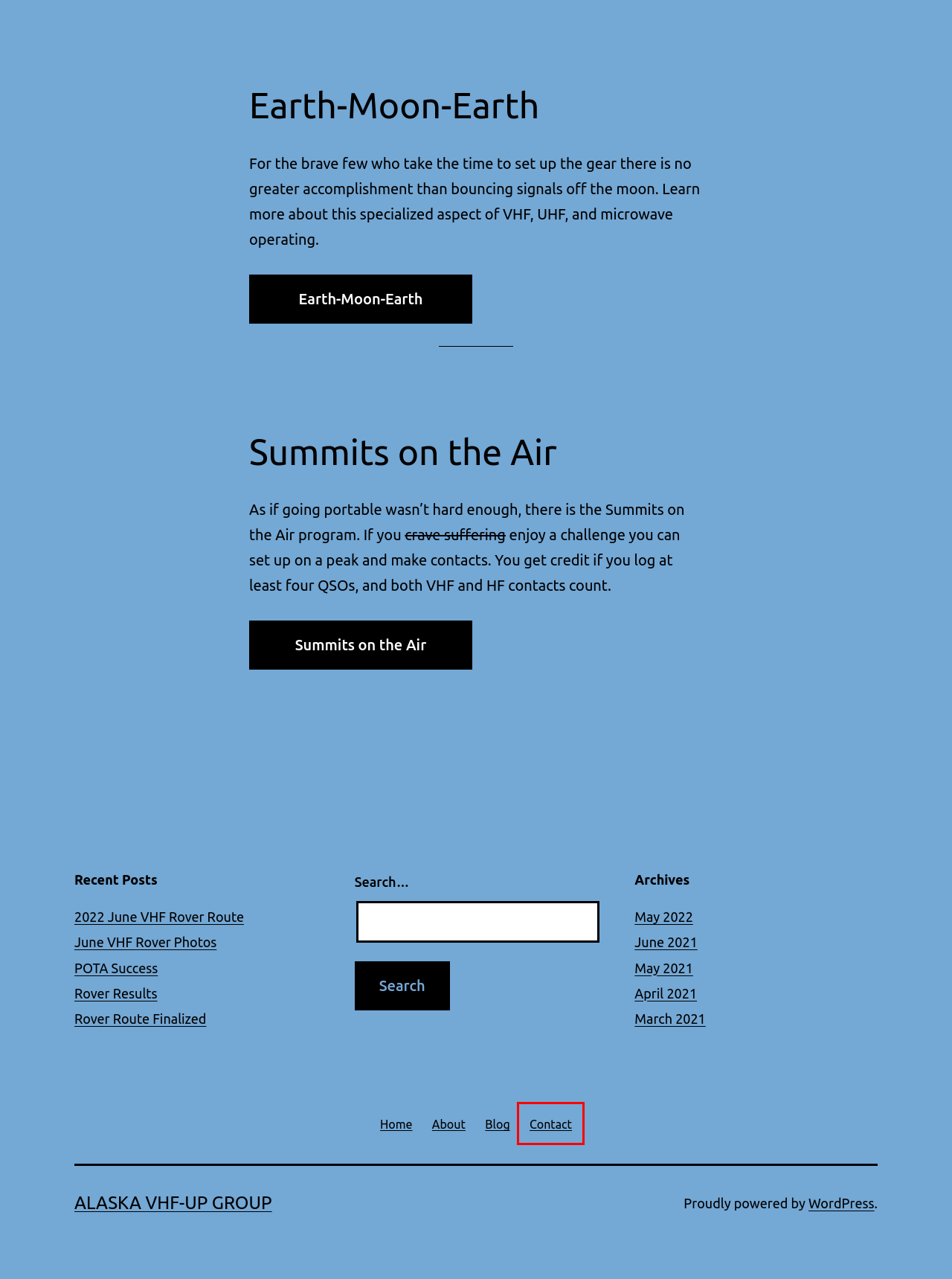You have a screenshot of a webpage with a red bounding box highlighting a UI element. Your task is to select the best webpage description that corresponds to the new webpage after clicking the element. Here are the descriptions:
A. May 2021 – Alaska VHF-Up Group
B. POTA Success – Alaska VHF-Up Group
C. 2022 June VHF Rover Route – Alaska VHF-Up Group
D. Summits on the Air – Alaska VHF-Up Group
E. Contact – Alaska VHF-Up Group
F. Rover Route Finalized – Alaska VHF-Up Group
G. March 2021 – Alaska VHF-Up Group
H. Blog Tool, Publishing Platform, and CMS – WordPress.org

E